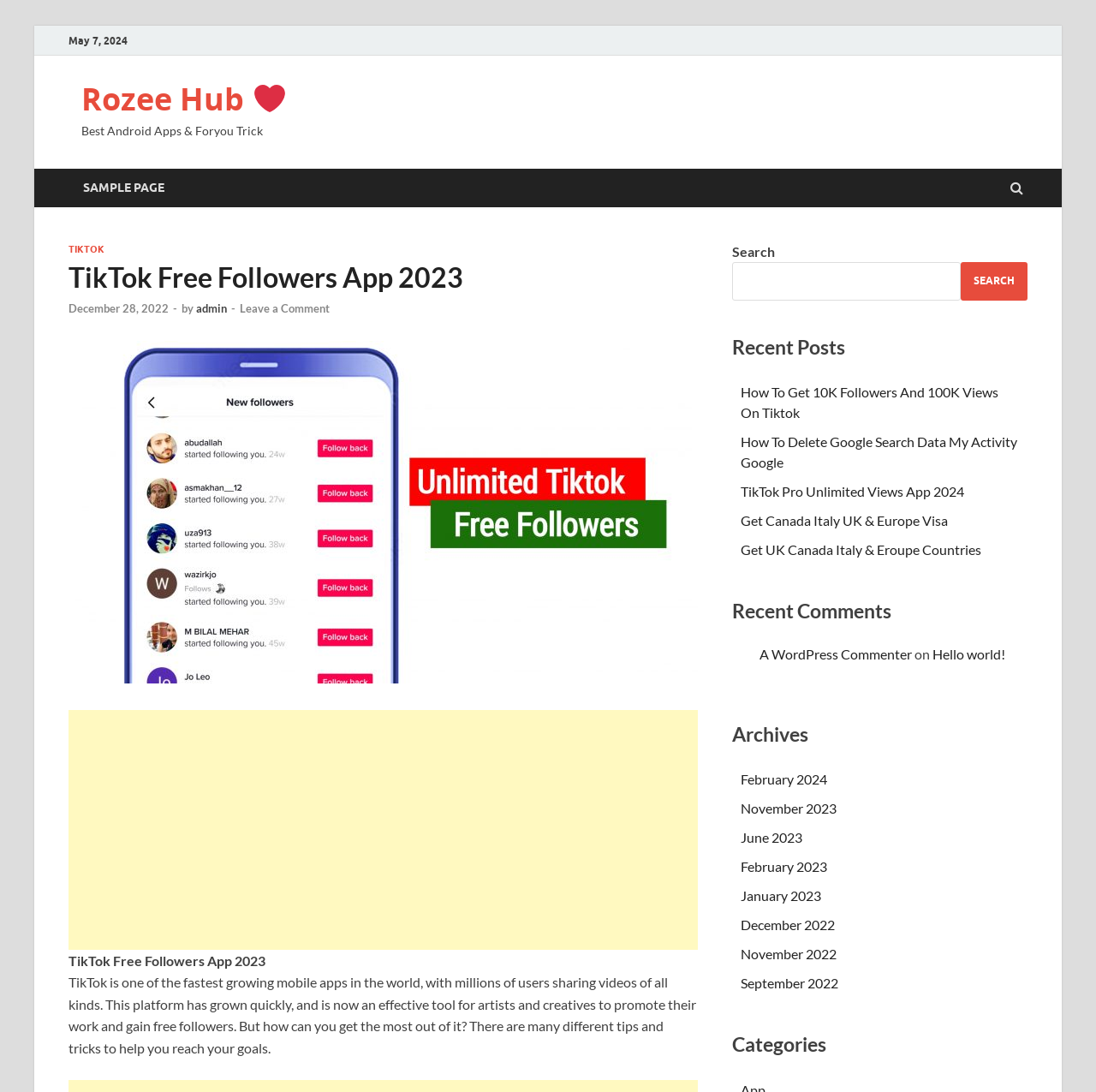Construct a thorough caption encompassing all aspects of the webpage.

The webpage is about TikTok and its related apps, with a focus on getting free followers. At the top, there is a date "May 7, 2024" and a link to "Rozee Hub ❤️" with a heart icon. Below this, there is a heading "Best Android Apps & Foryou Trick" and a link to "SAMPLE PAGE".

The main content of the page is about a TikTok free followers app, with a heading "TikTok Free Followers App 2023" and a description of the app. There are links to related articles, including "TIKTOK" and "December 28, 2022". The description explains that TikTok is a fast-growing platform for artists and creatives to promote their work and gain free followers.

On the right side of the page, there is a search bar with a button labeled "SEARCH". Below this, there are headings for "Recent Posts", "Recent Comments", and "Archives". Under "Recent Posts", there are links to several articles, including "How To Get 10K Followers And 100K Views On Tiktok" and "TikTok Pro Unlimited Views App 2024". Under "Recent Comments", there is a comment from "A WordPress Commenter" on the article "Hello world!". Under "Archives", there are links to various months and years, including February 2024, November 2023, and December 2022.

At the bottom of the page, there is a heading "Categories" with no links or content below it. There is also an advertisement iframe on the page.